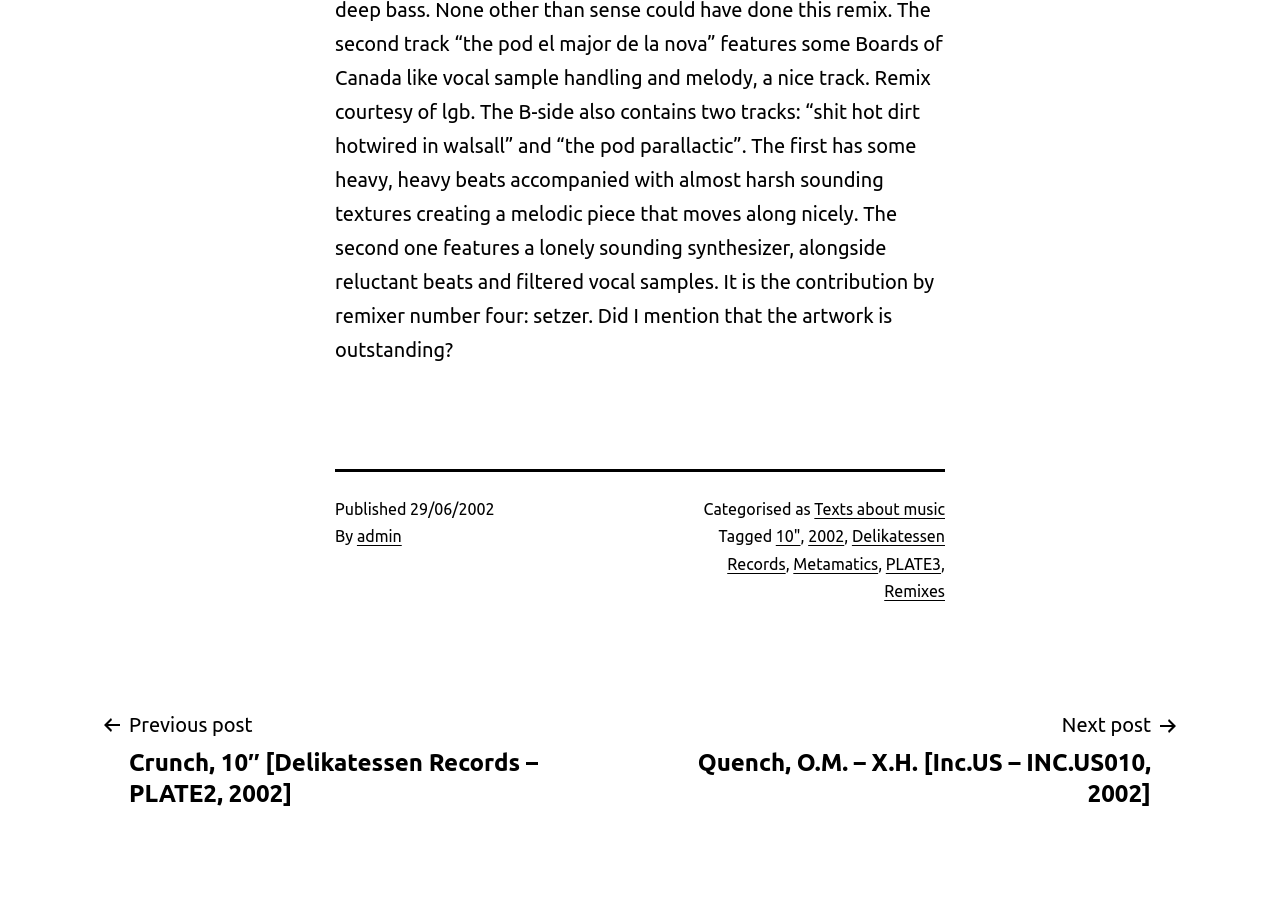What is the category of the post?
Look at the webpage screenshot and answer the question with a detailed explanation.

I found the category by looking at the footer section of the webpage, where it says 'Categorised as' followed by a link to 'Texts about music'.